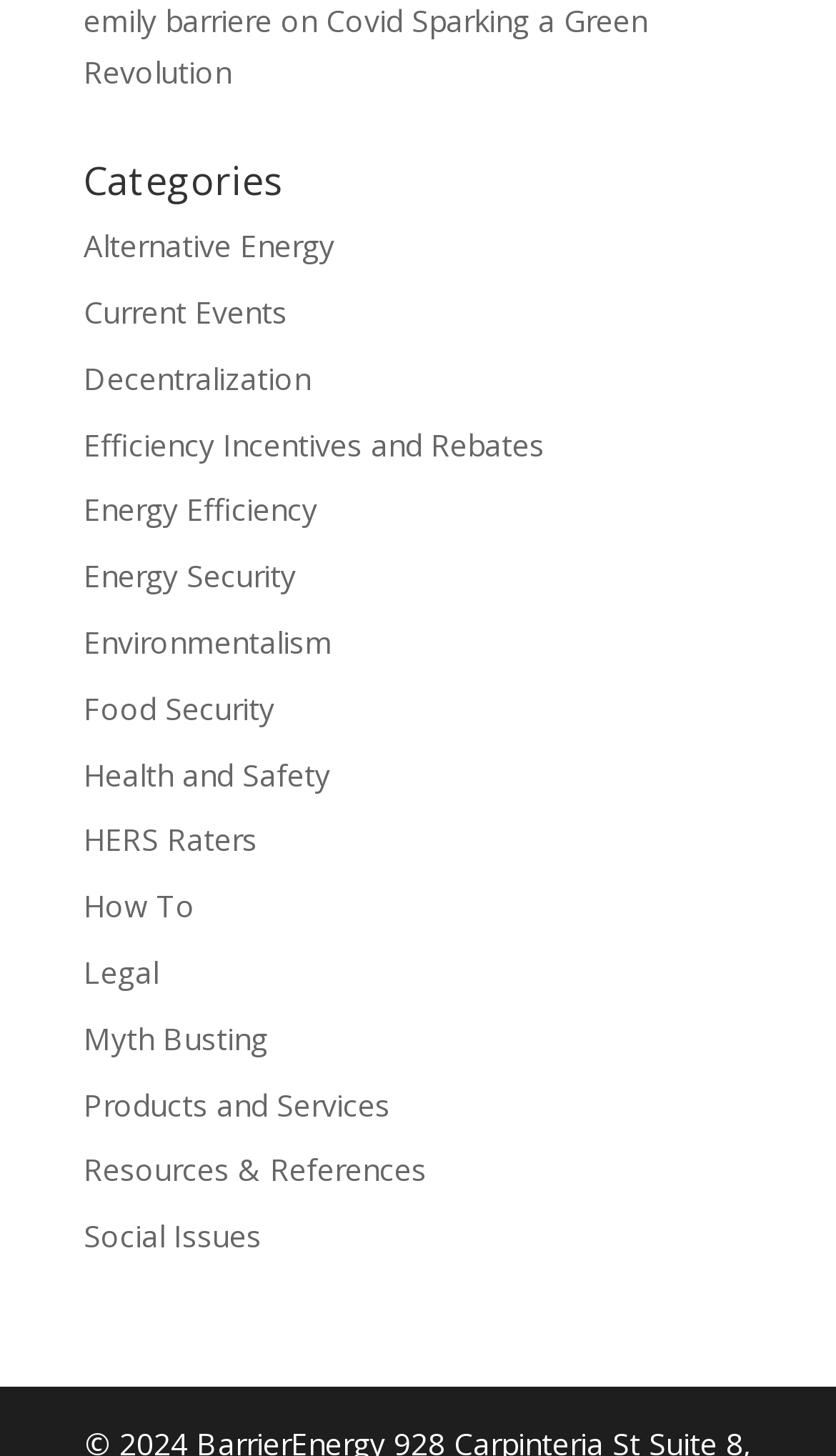Provide a short, one-word or phrase answer to the question below:
Is 'Food Security' a category?

Yes